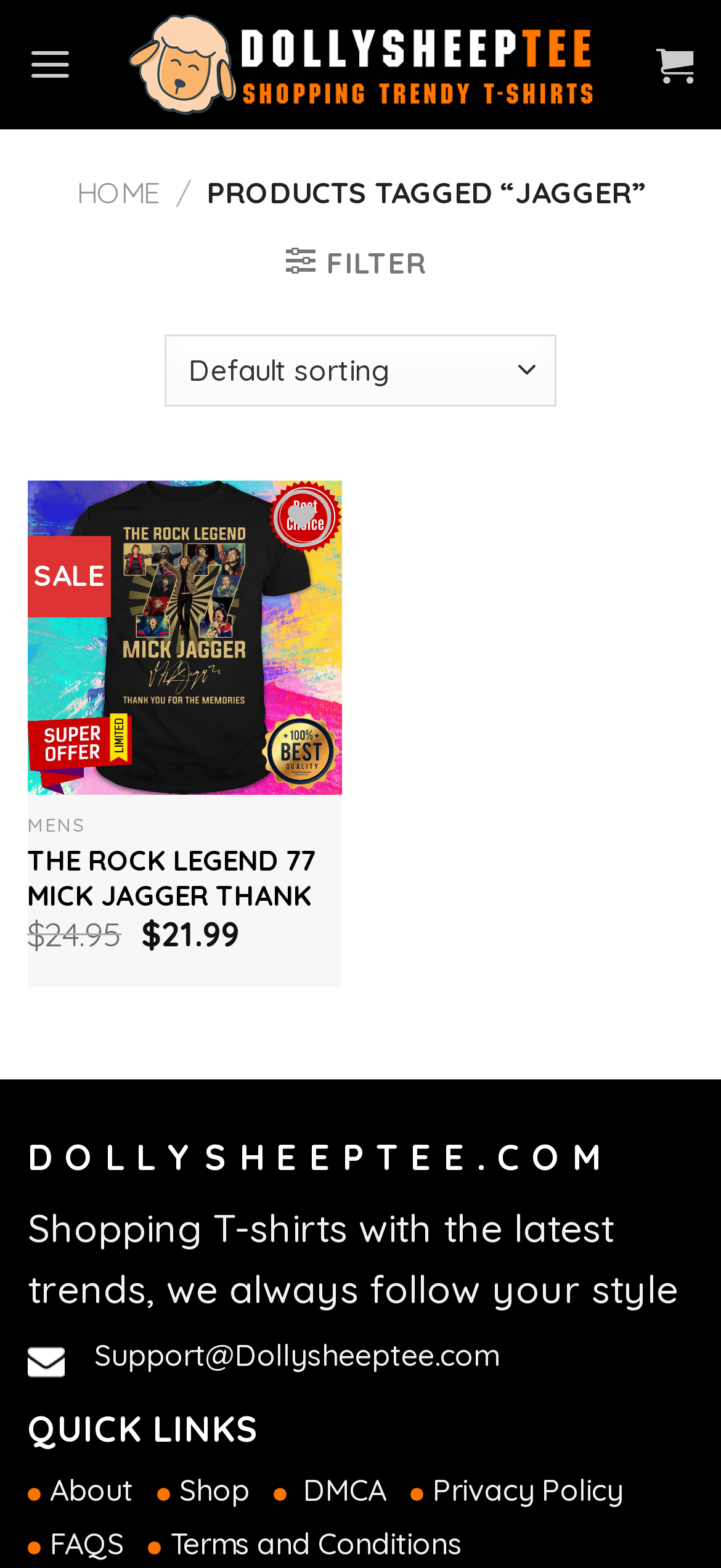Determine the bounding box coordinates for the clickable element to execute this instruction: "Add to Wishlist". Provide the coordinates as four float numbers between 0 and 1, i.e., [left, top, right, bottom].

[0.344, 0.358, 0.449, 0.393]